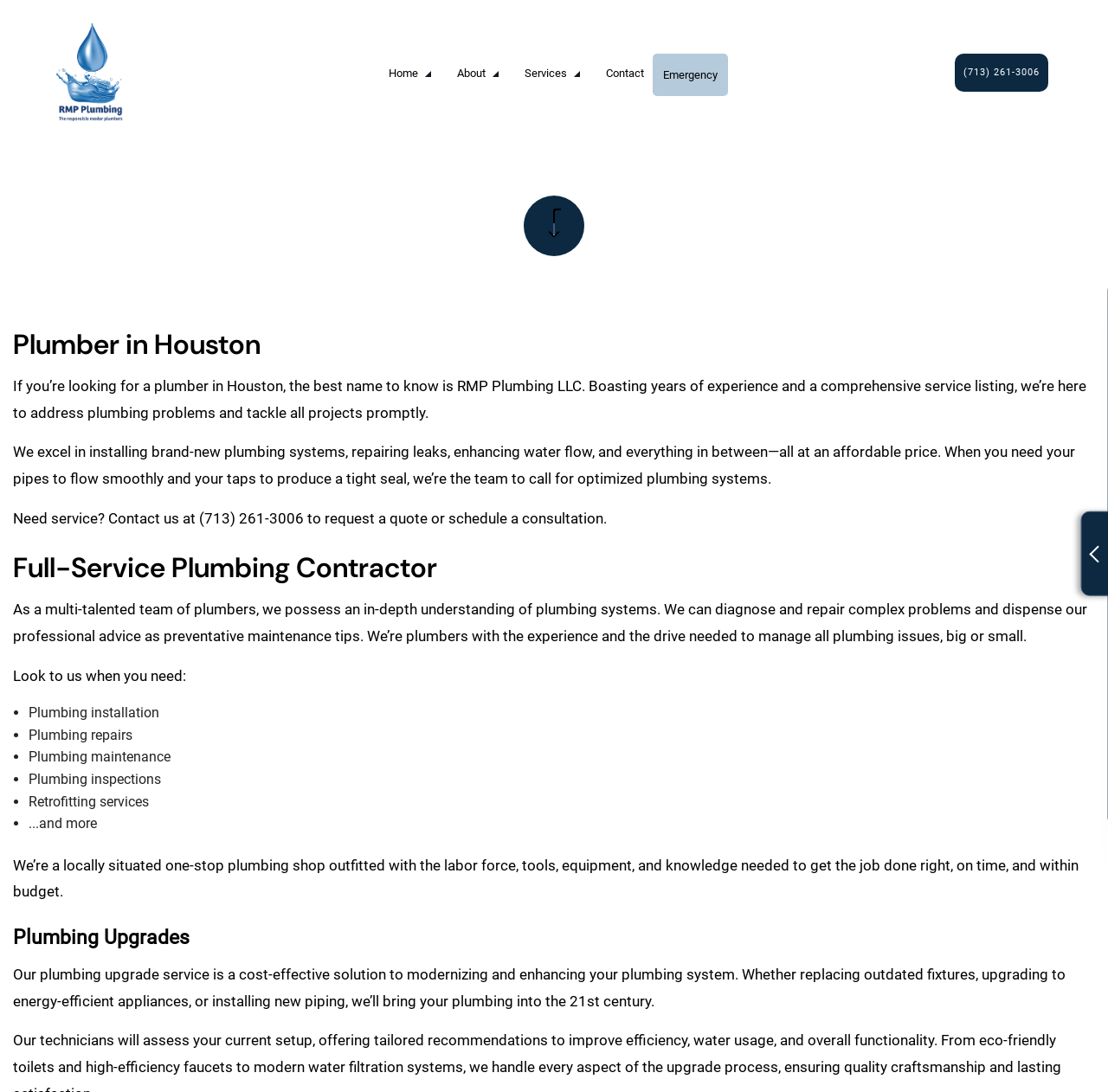Locate the bounding box coordinates of the UI element described by: "Plumbing Services". Provide the coordinates as four float numbers between 0 and 1, formatted as [left, top, right, bottom].

[0.269, 0.31, 0.487, 0.337]